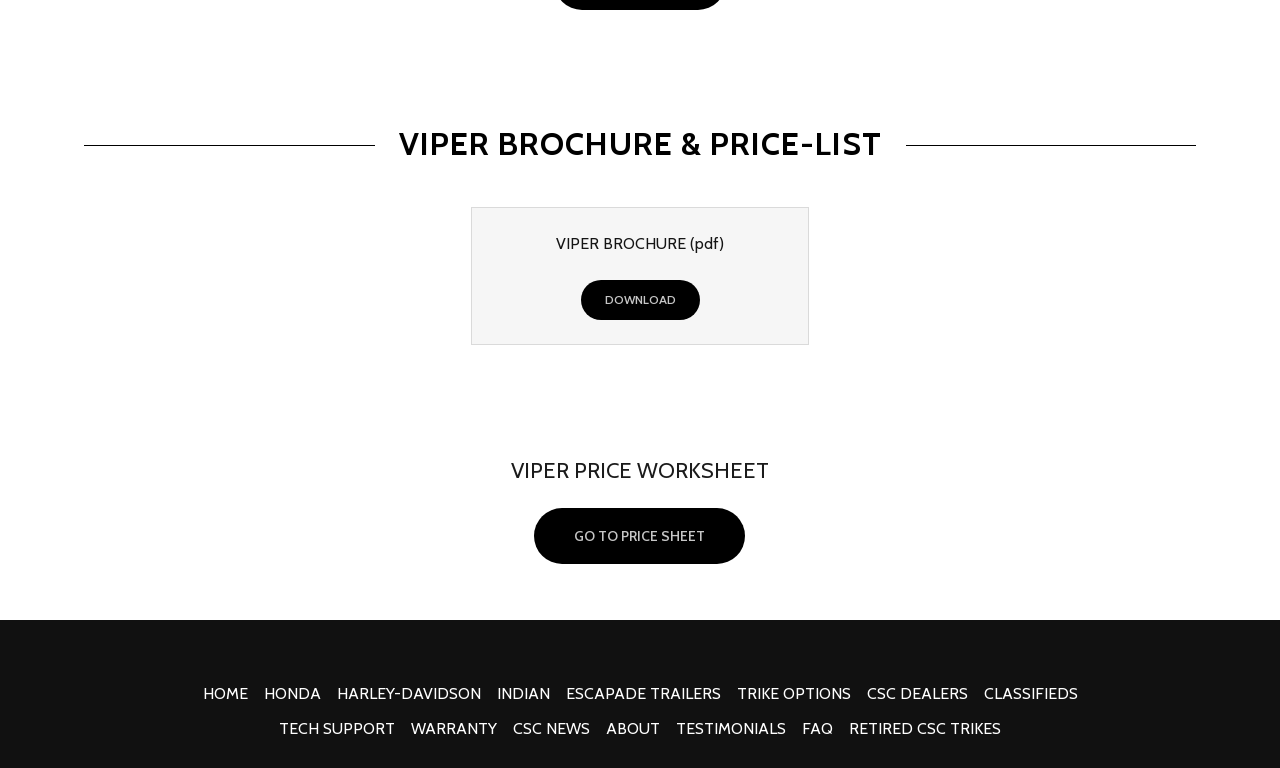Please locate the bounding box coordinates of the element's region that needs to be clicked to follow the instruction: "go to price sheet". The bounding box coordinates should be provided as four float numbers between 0 and 1, i.e., [left, top, right, bottom].

[0.418, 0.662, 0.582, 0.735]